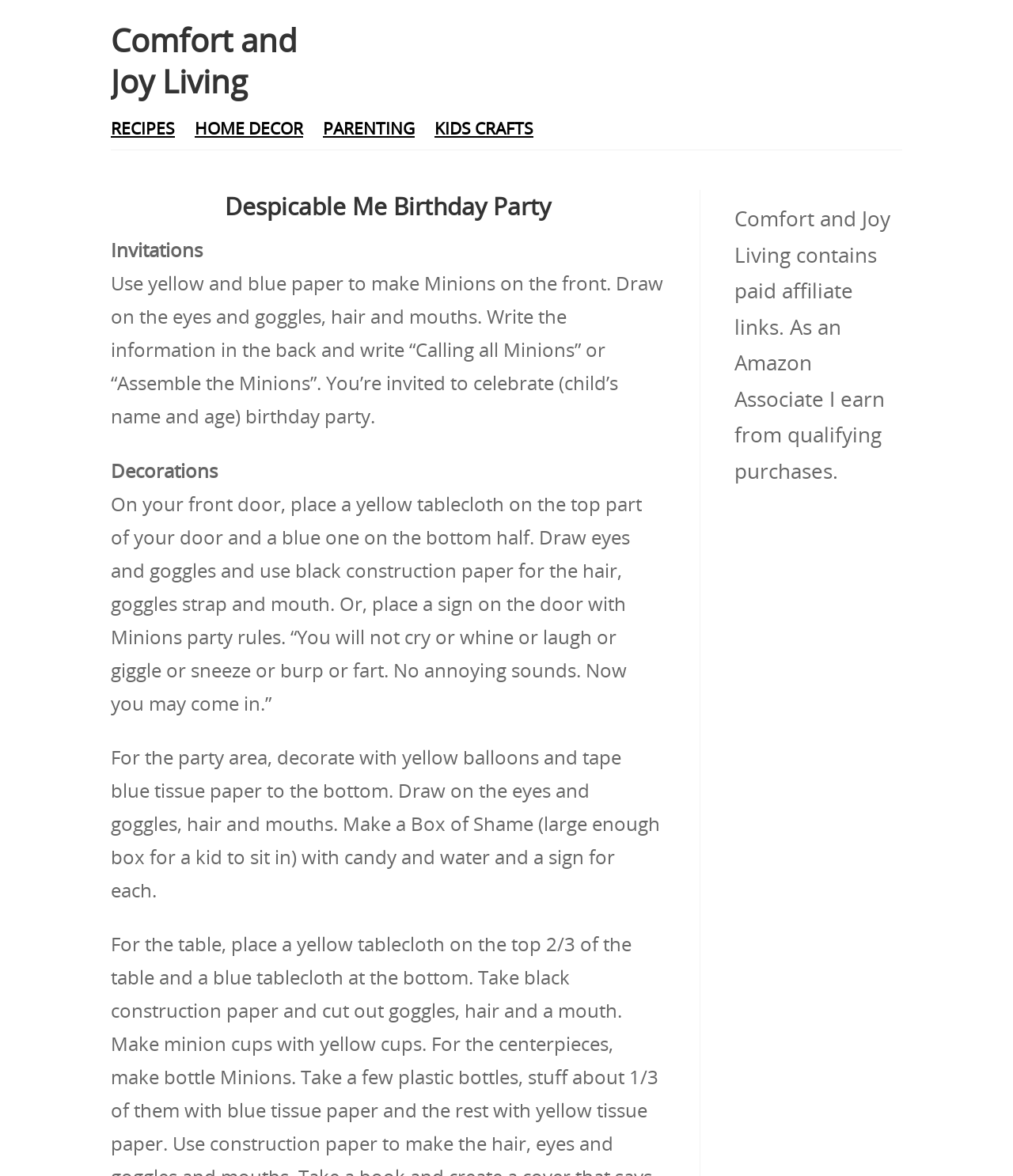Determine the bounding box coordinates (top-left x, top-left y, bottom-right x, bottom-right y) of the UI element described in the following text: Comfort and Joy Living

[0.109, 0.015, 0.294, 0.087]